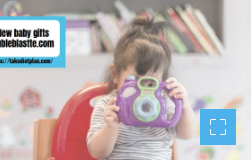What is the background of the image?
Please provide a detailed answer to the question.

The background of the image is soft and blurred, which suggests that the focus of the image is on the child and their playful activity, rather than the surrounding environment. The blurred background also gives a sense of warmth and coziness, fitting for a playful and creative atmosphere.